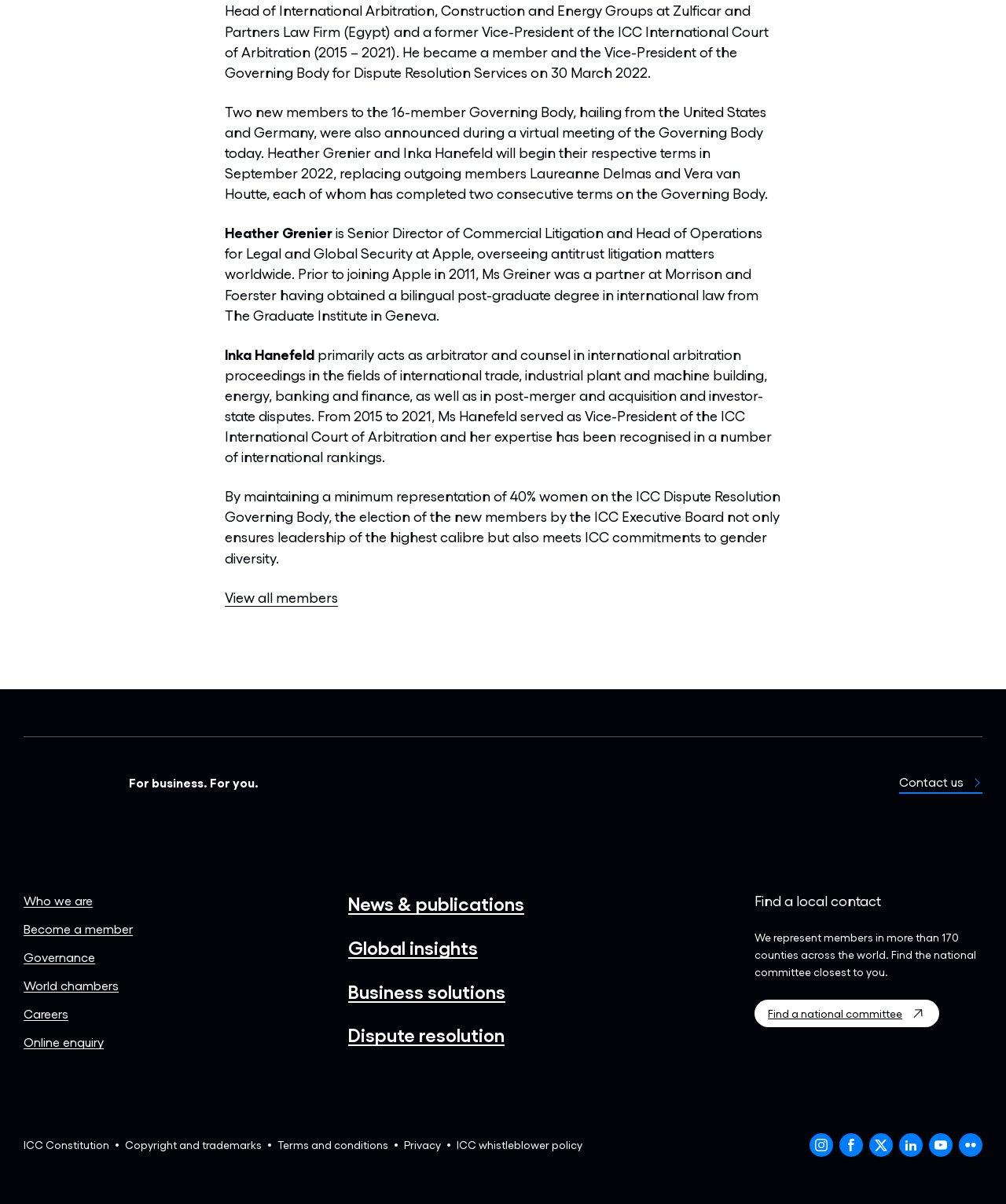How many countries are represented by ICC members?
Based on the image, answer the question with a single word or brief phrase.

More than 170